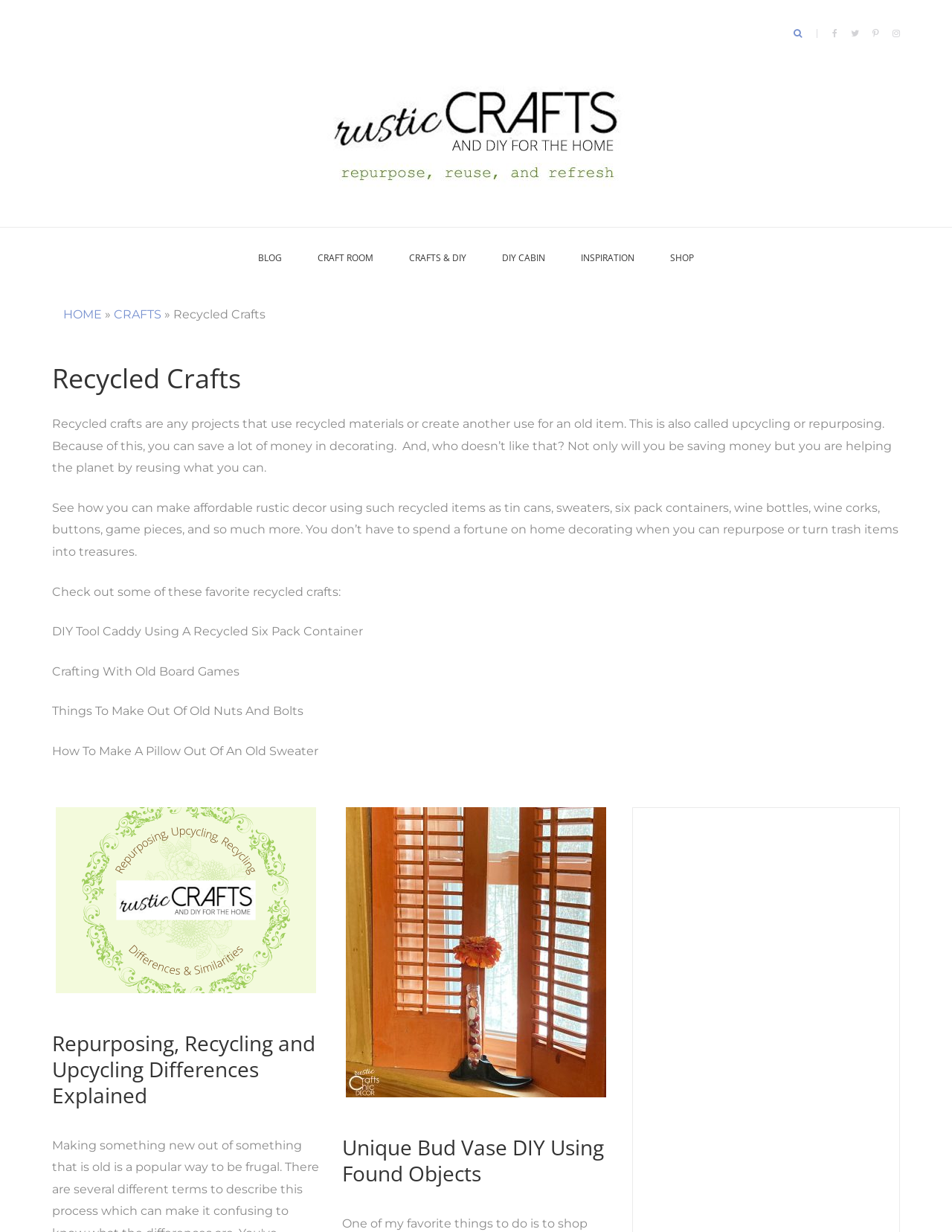Please identify the bounding box coordinates of the element I need to click to follow this instruction: "Explore DIY cabin ideas".

[0.527, 0.185, 0.573, 0.234]